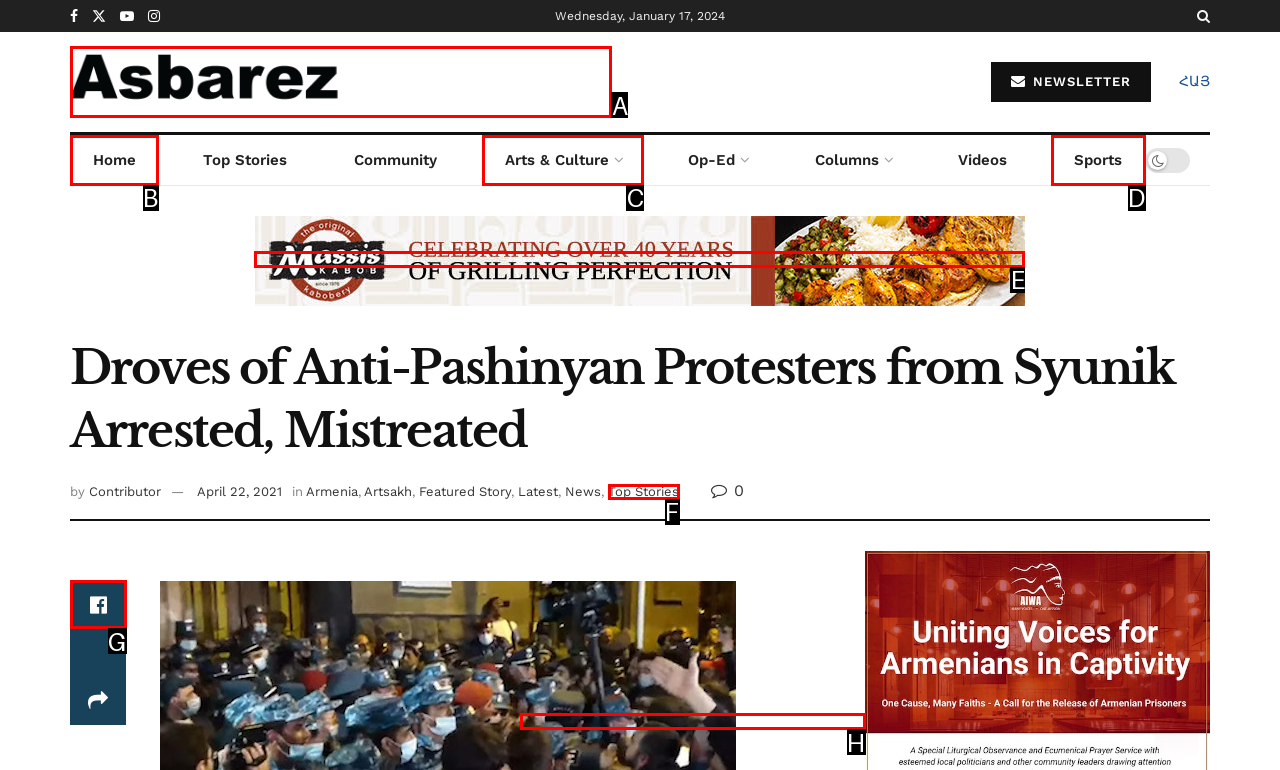To execute the task: Click on the Asbarez.com logo, which one of the highlighted HTML elements should be clicked? Answer with the option's letter from the choices provided.

A